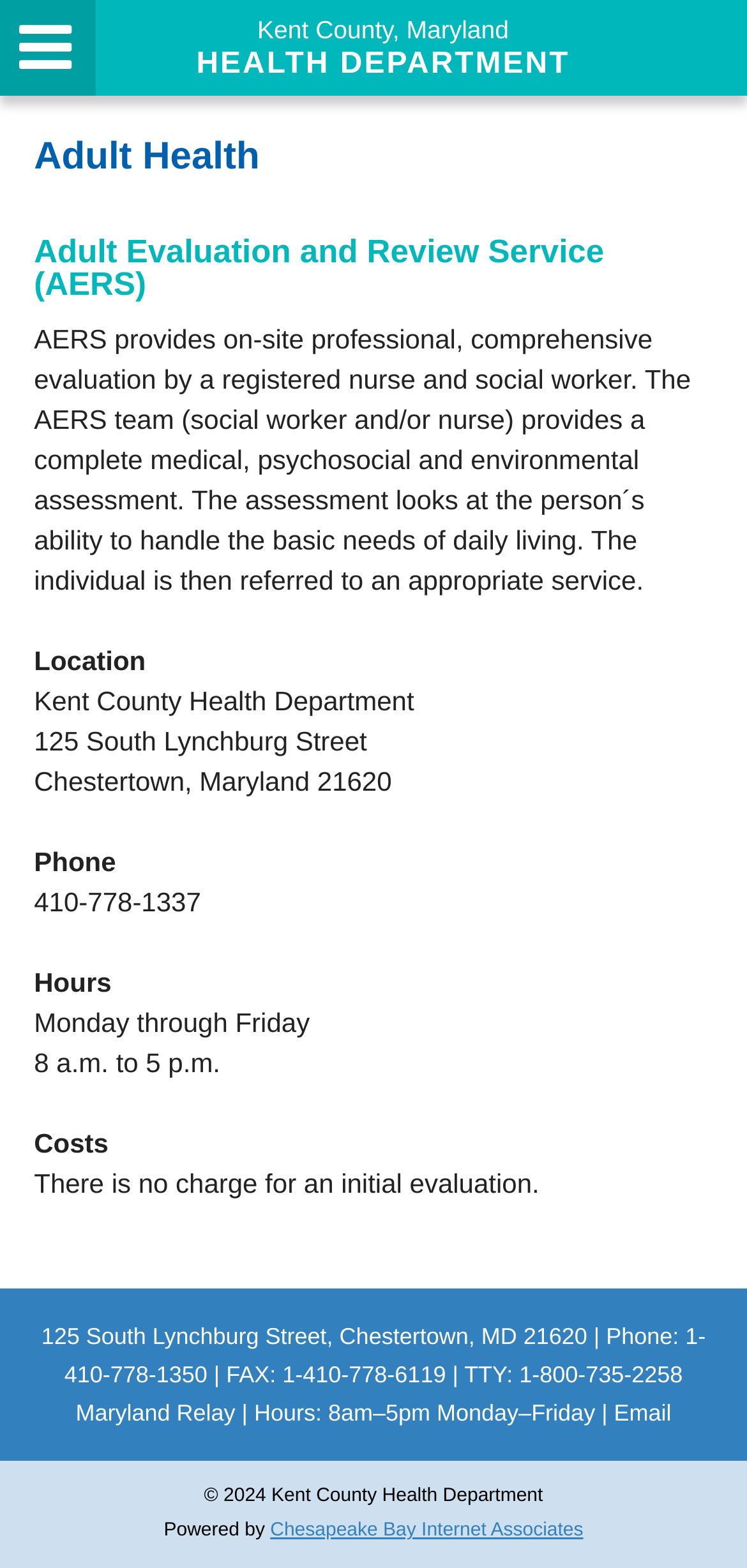Provide the bounding box coordinates of the HTML element described by the text: "Kent County, Maryland Health Department".

[0.128, 0.011, 0.872, 0.051]